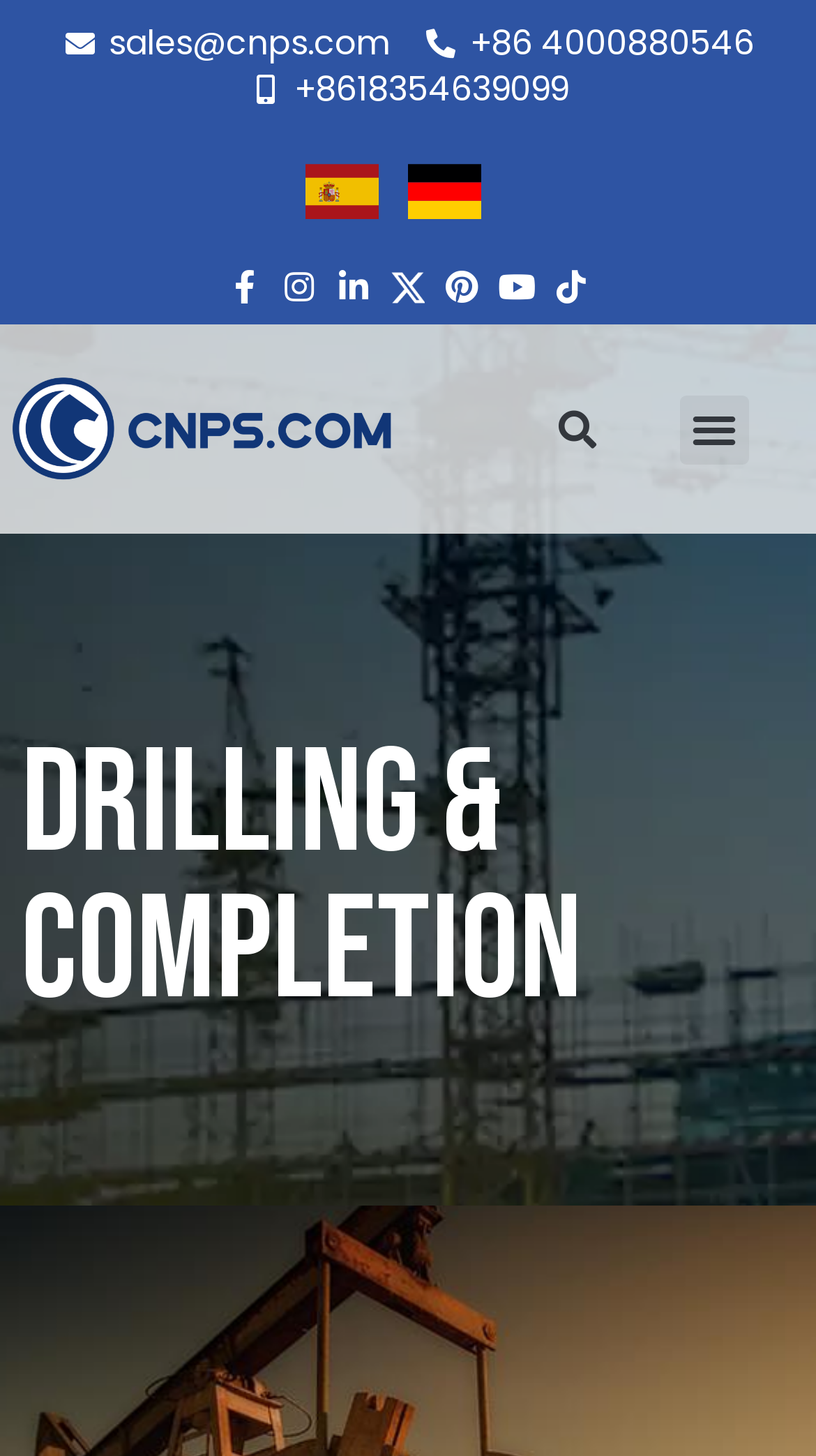What is the title or heading displayed on the webpage?

Drilling & Completion